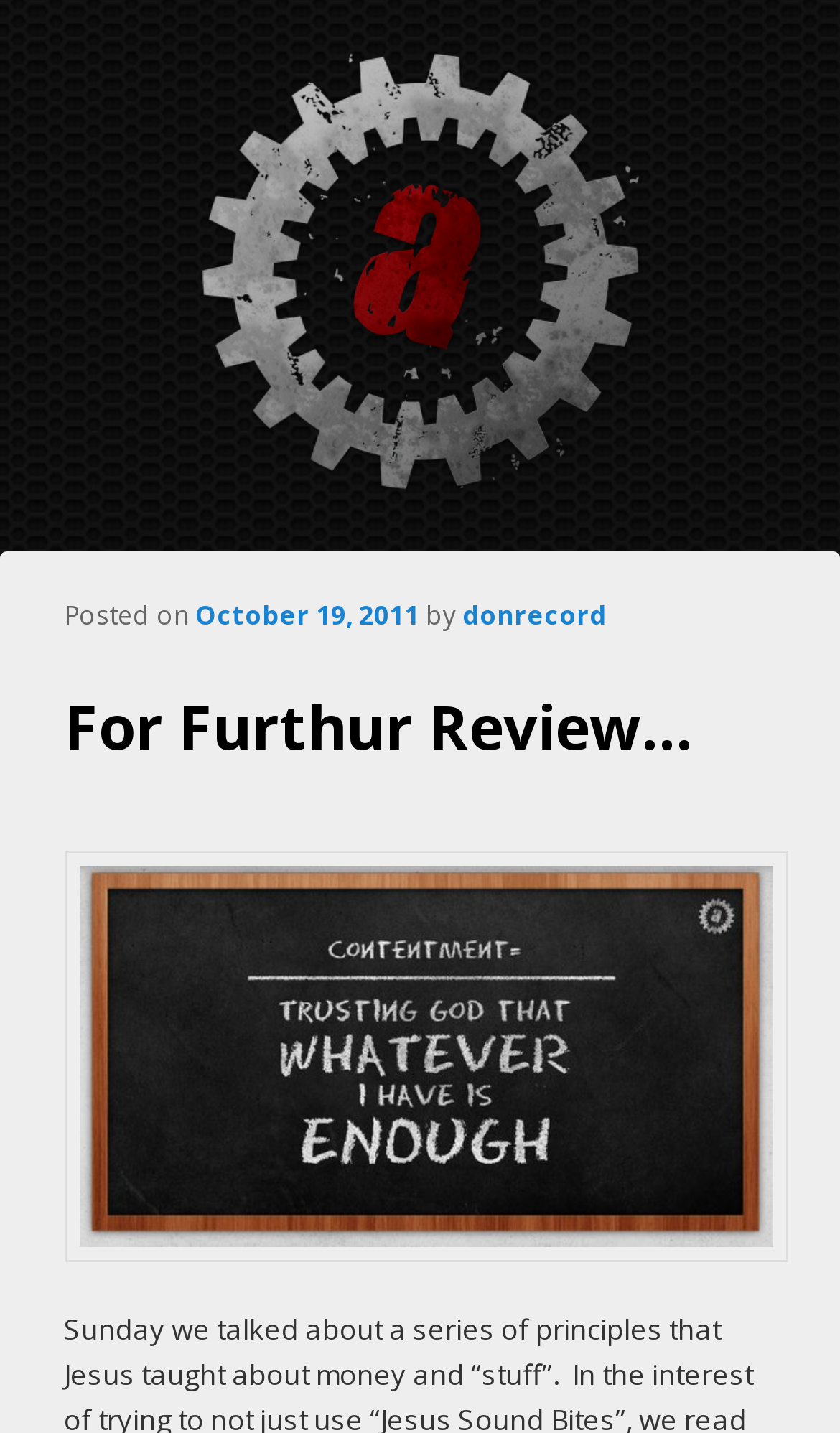Identify the bounding box for the given UI element using the description provided. Coordinates should be in the format (top-left x, top-left y, bottom-right x, bottom-right y) and must be between 0 and 1. Here is the description: October 19, 2011

[0.232, 0.416, 0.499, 0.441]